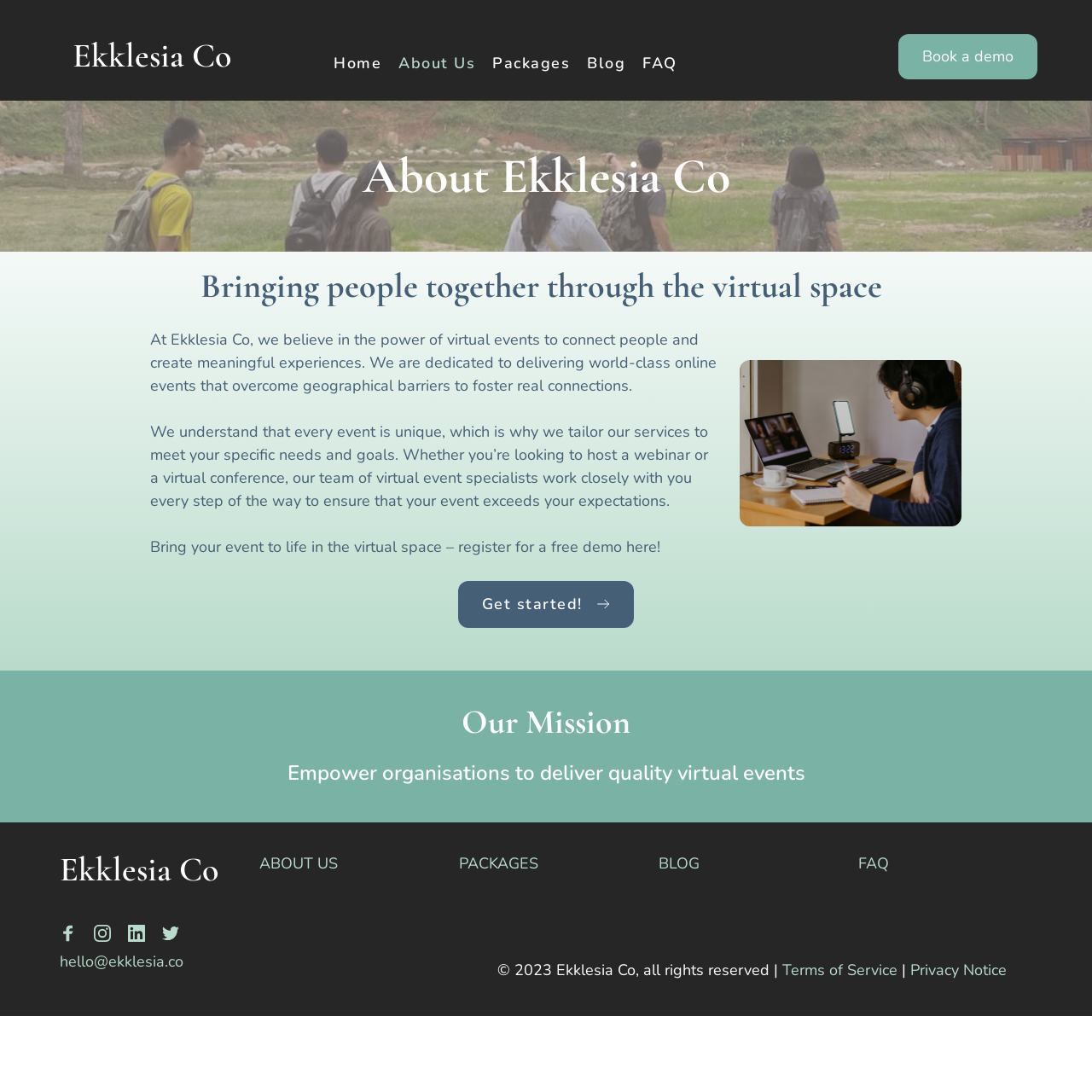Determine the bounding box coordinates in the format (top-left x, top-left y, bottom-right x, bottom-right y). Ensure all values are floating point numbers between 0 and 1. Identify the bounding box of the UI element described by: Terms of Service

[0.716, 0.879, 0.822, 0.898]